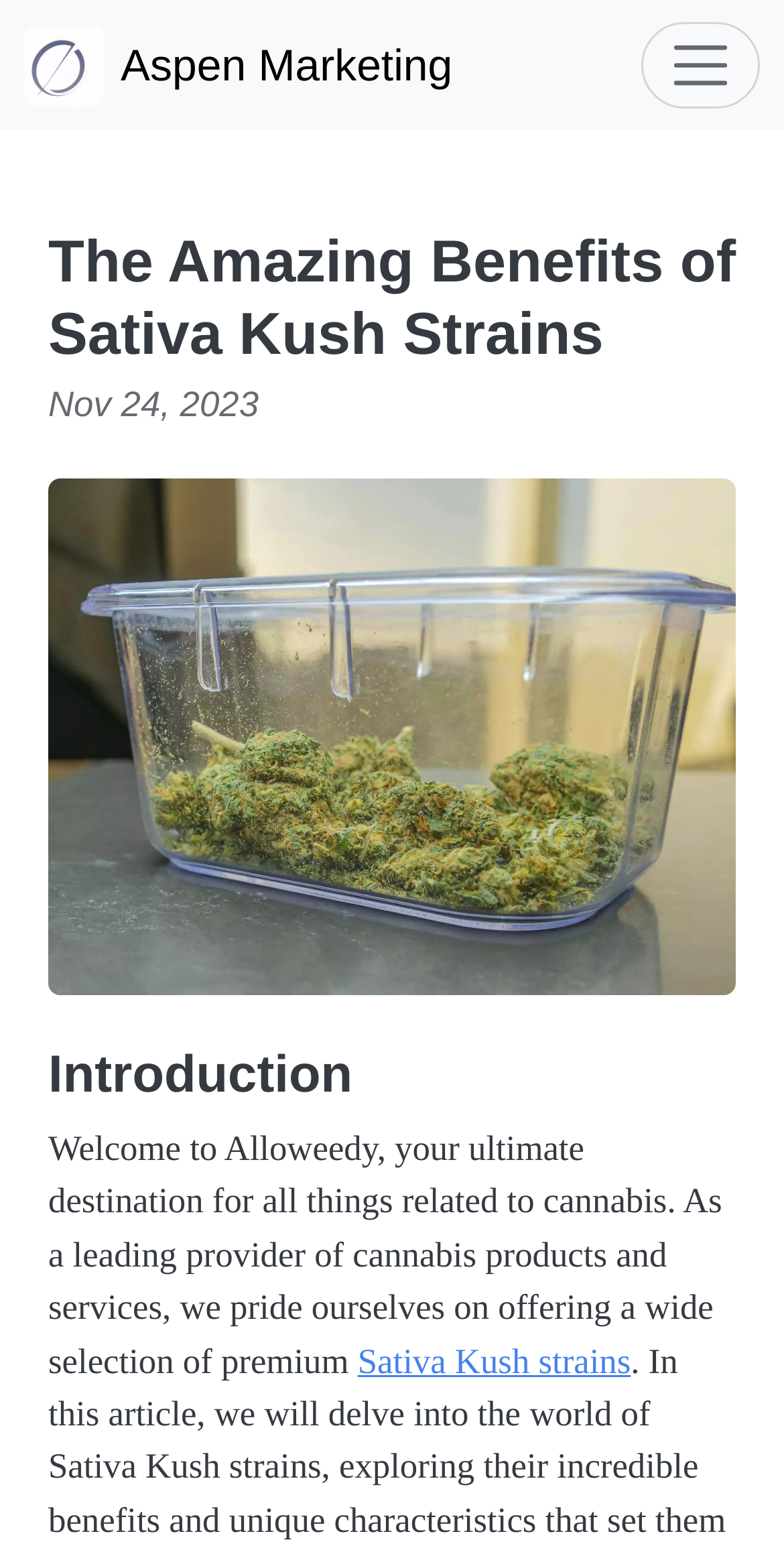What is the role of Alloweedy?
Please utilize the information in the image to give a detailed response to the question.

Based on the webpage content, Alloweedy is described as a leading cannabis dispensary and medical cannabis referral service, which implies that they provide cannabis products and services, as well as personalized recommendations to customers.